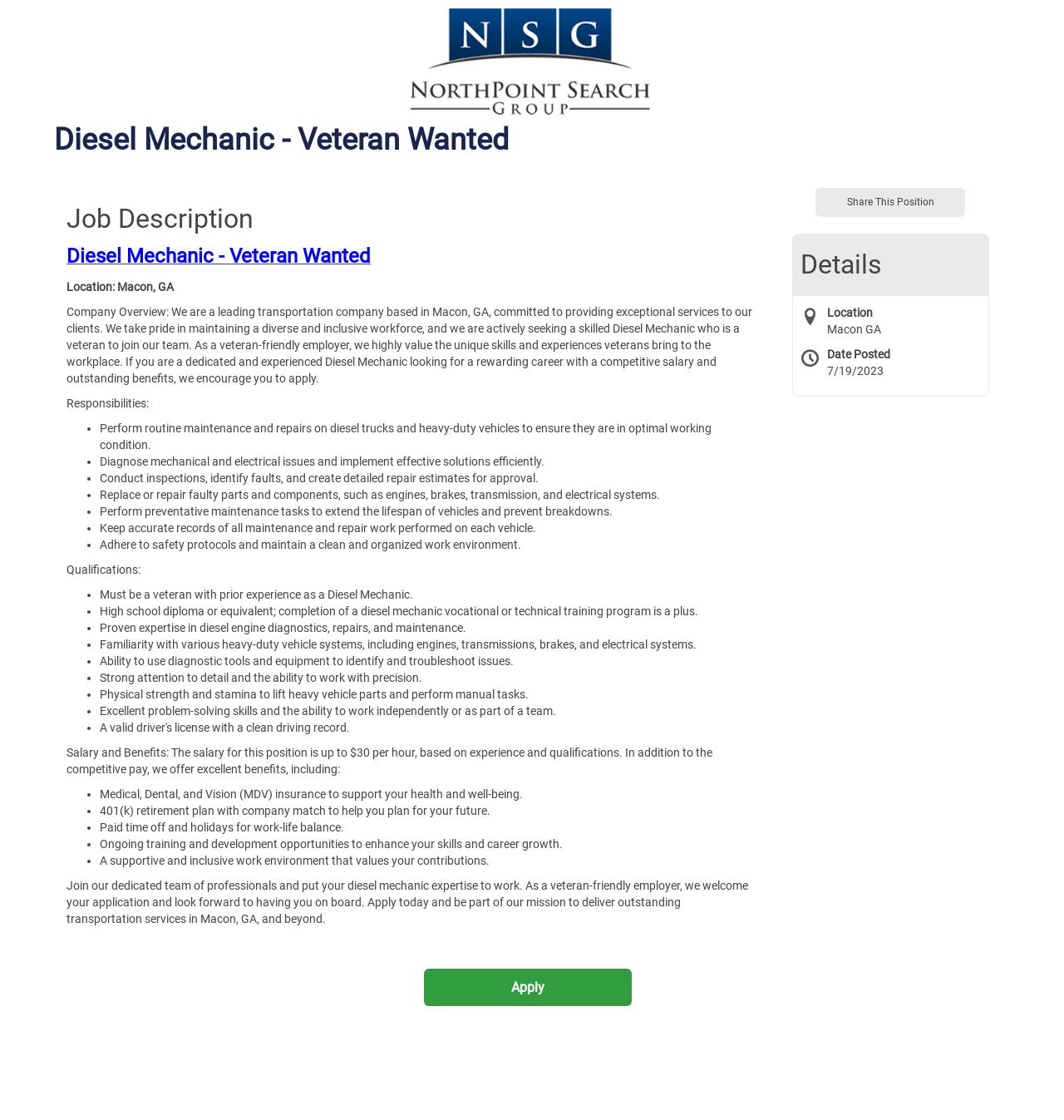How many benefits are listed in the 'Salary and Benefits' section?
Using the details shown in the screenshot, provide a comprehensive answer to the question.

I counted the number of benefits listed in the 'Salary and Benefits' section, which includes 'Medical, Dental, and Vision (MDV) insurance', '401(k) retirement plan with company match', 'Paid time off and holidays', 'Ongoing training and development opportunities', and 'A supportive and inclusive work environment'.